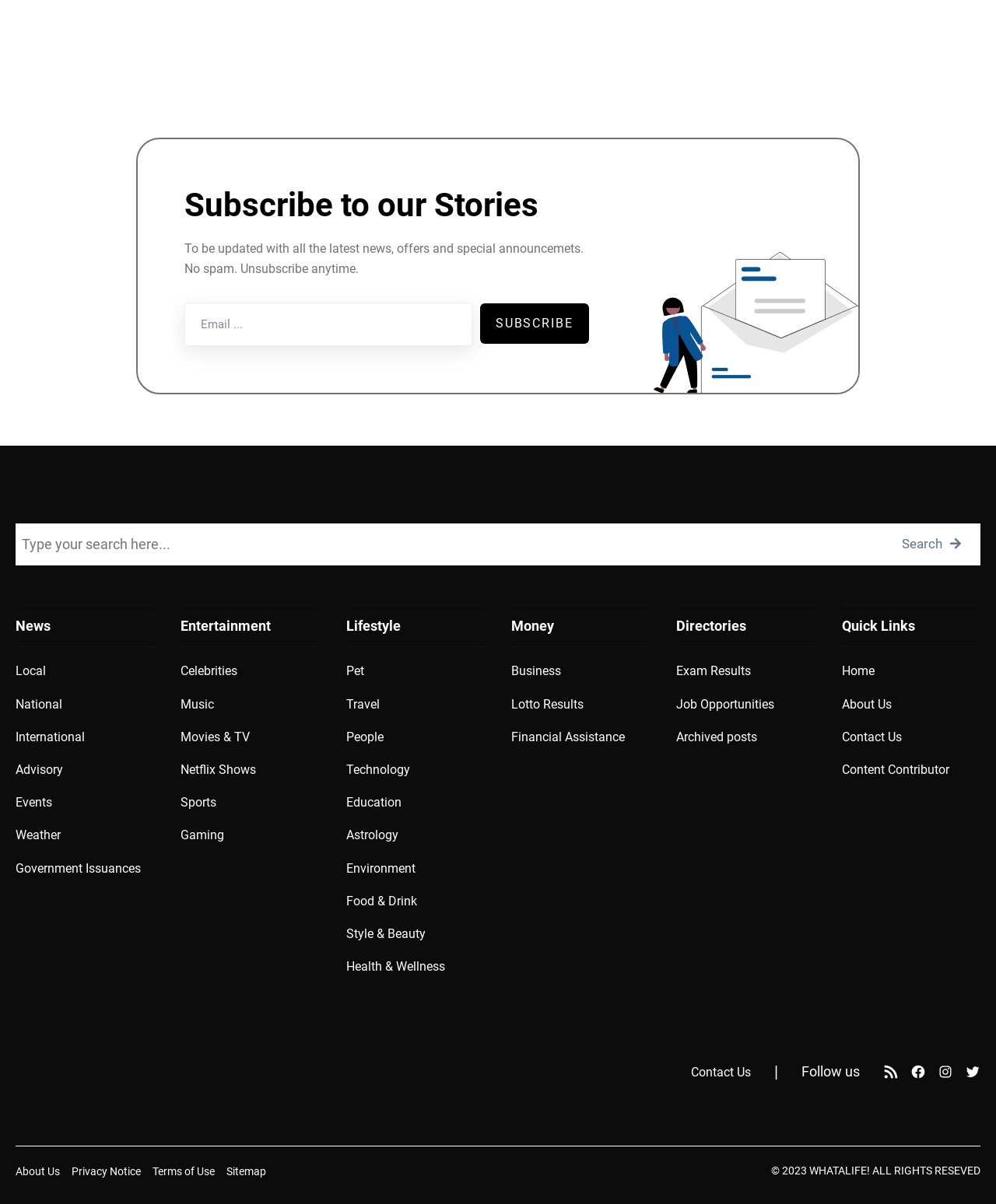Using the description "aria-describedby="gfield_description_1_1" name="input_1" placeholder="Email ..."", locate and provide the bounding box of the UI element.

[0.185, 0.251, 0.474, 0.287]